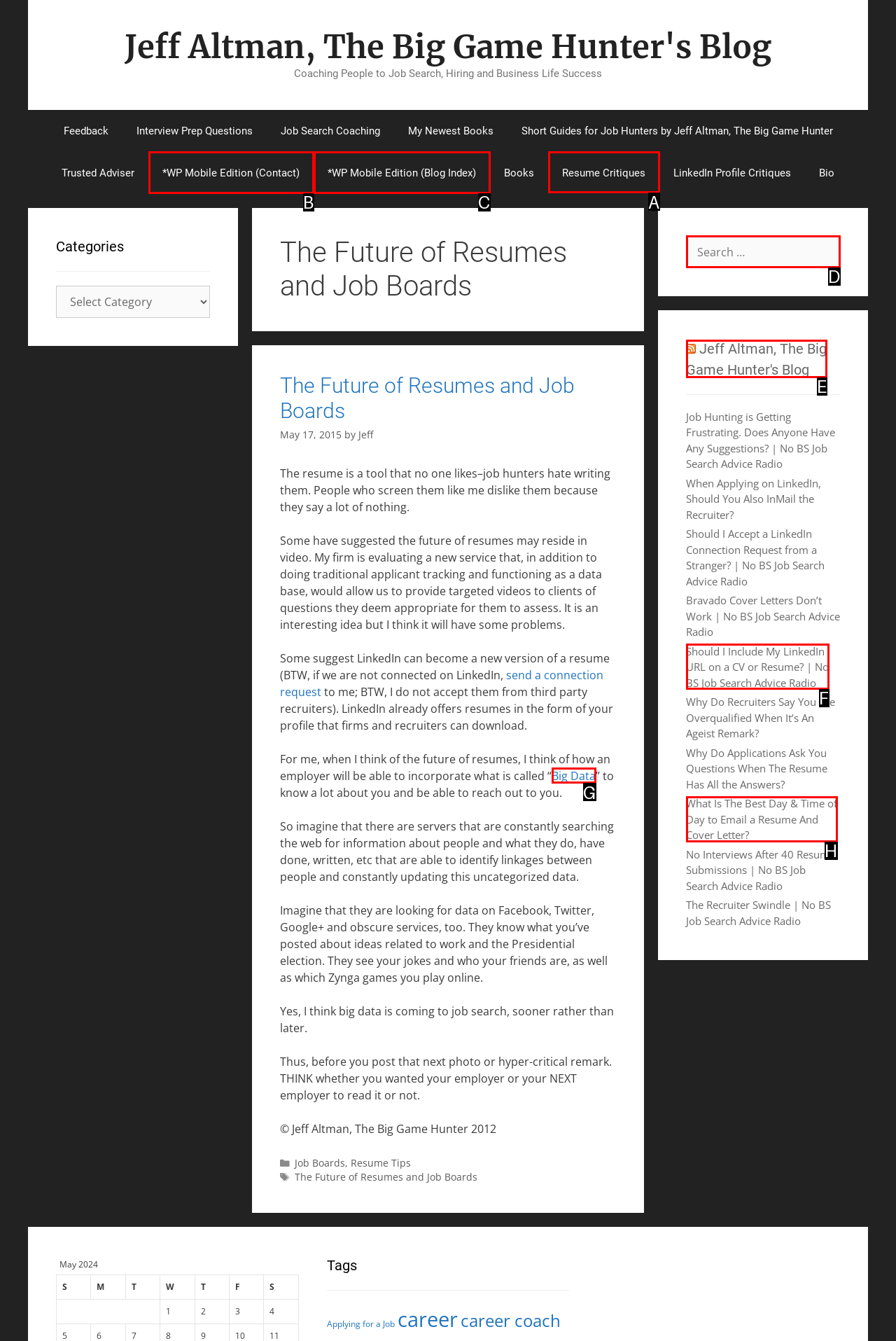Identify the correct UI element to click for this instruction: visit the 'Resume Critiques' page
Respond with the appropriate option's letter from the provided choices directly.

A